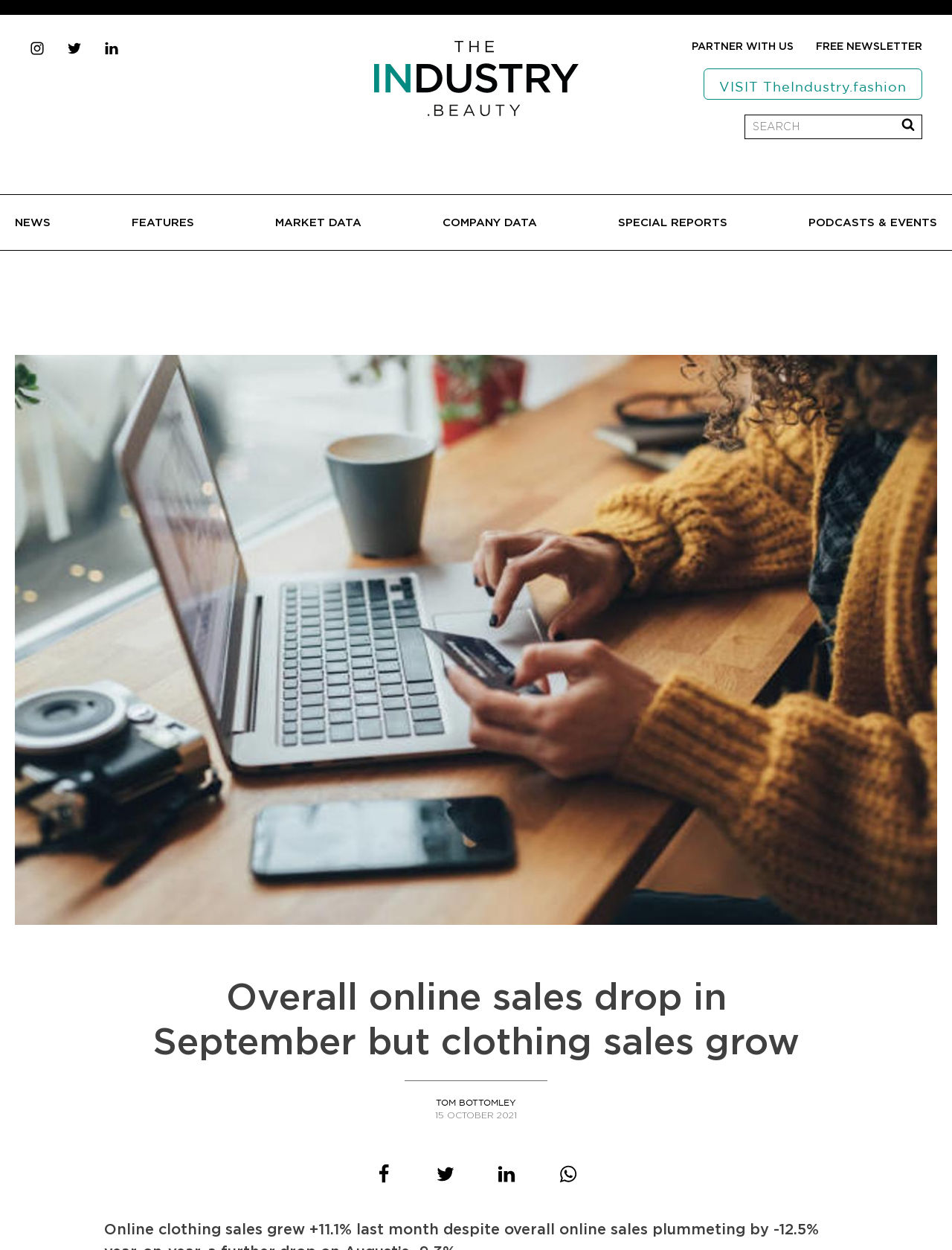Pinpoint the bounding box coordinates of the area that must be clicked to complete this instruction: "Follow on Twitter".

[0.437, 0.924, 0.498, 0.962]